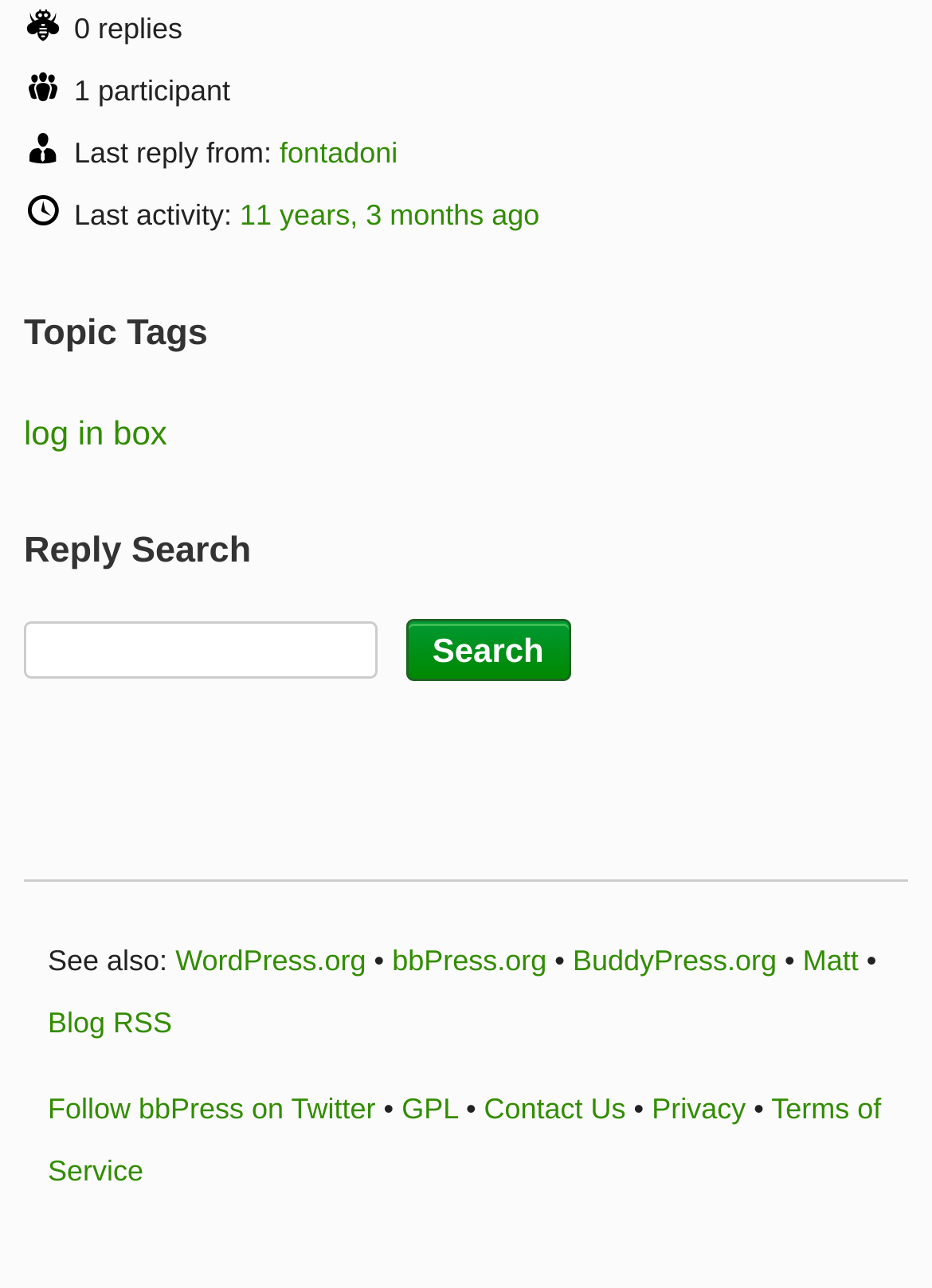Answer the question briefly using a single word or phrase: 
What is the purpose of the search box?

Reply Search